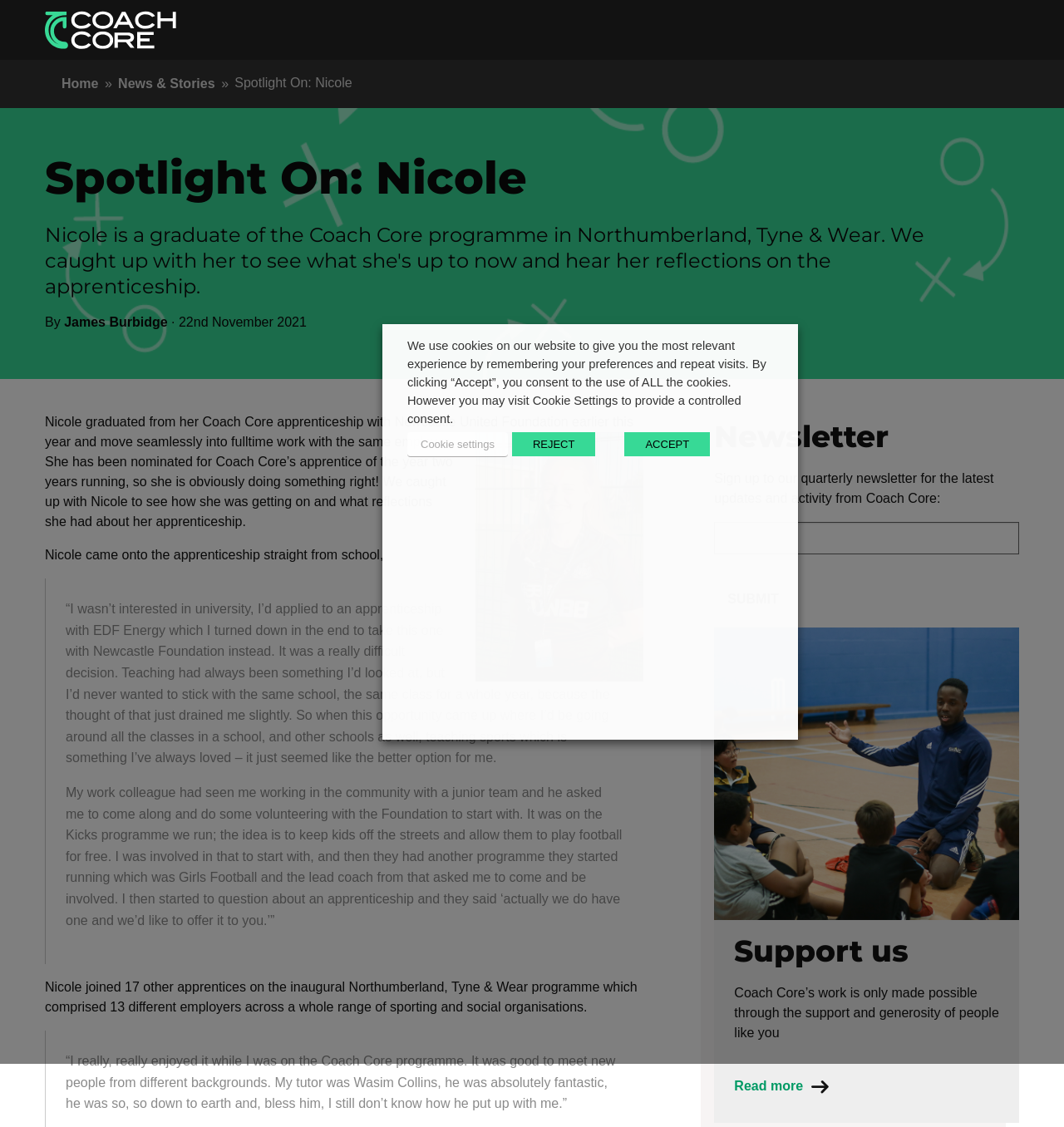Predict the bounding box for the UI component with the following description: "name="input_1"".

[0.671, 0.463, 0.958, 0.492]